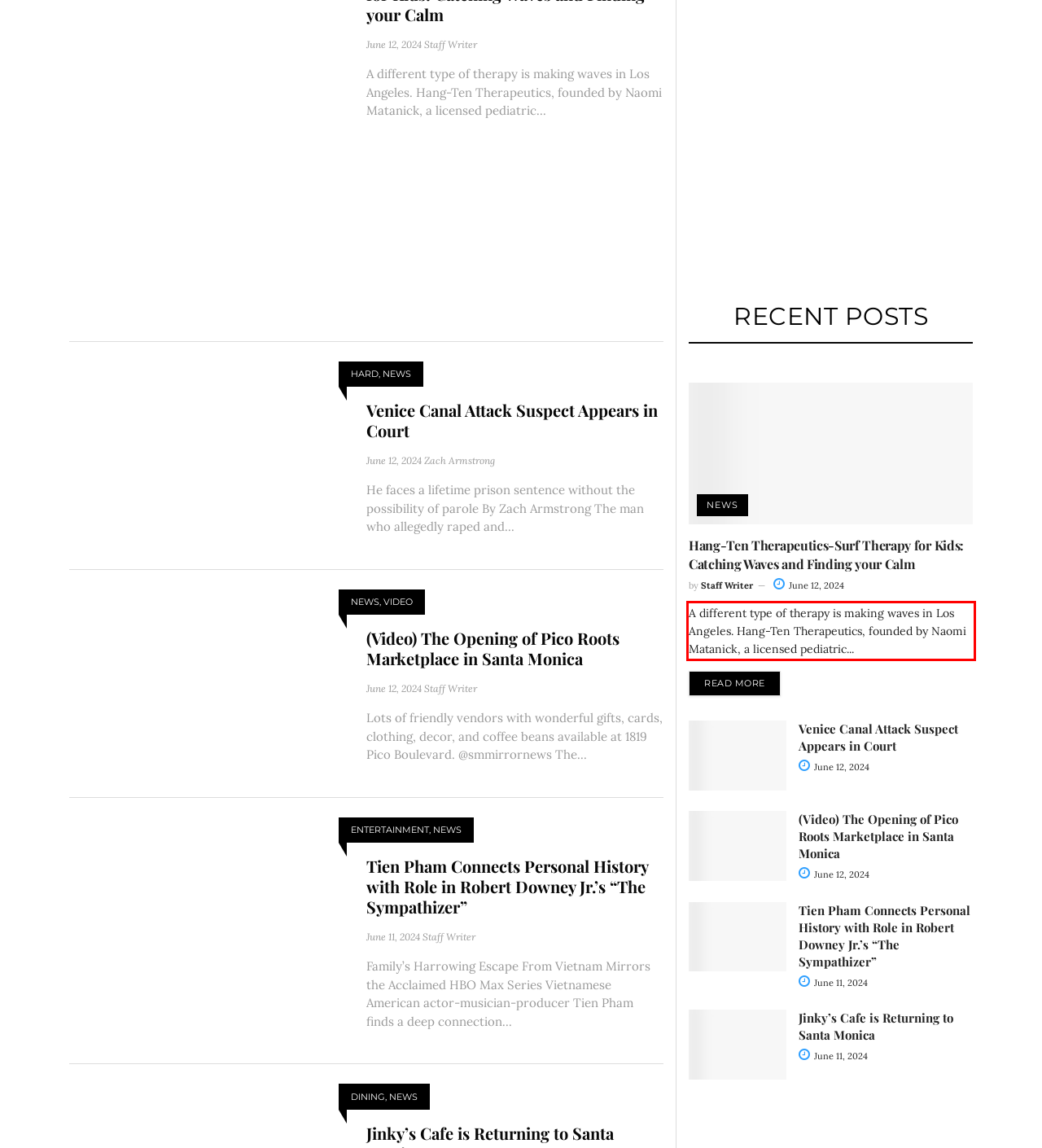Examine the screenshot of the webpage, locate the red bounding box, and perform OCR to extract the text contained within it.

A different type of therapy is making waves in Los Angeles. Hang-Ten Therapeutics, founded by Naomi Matanick, a licensed pediatric...